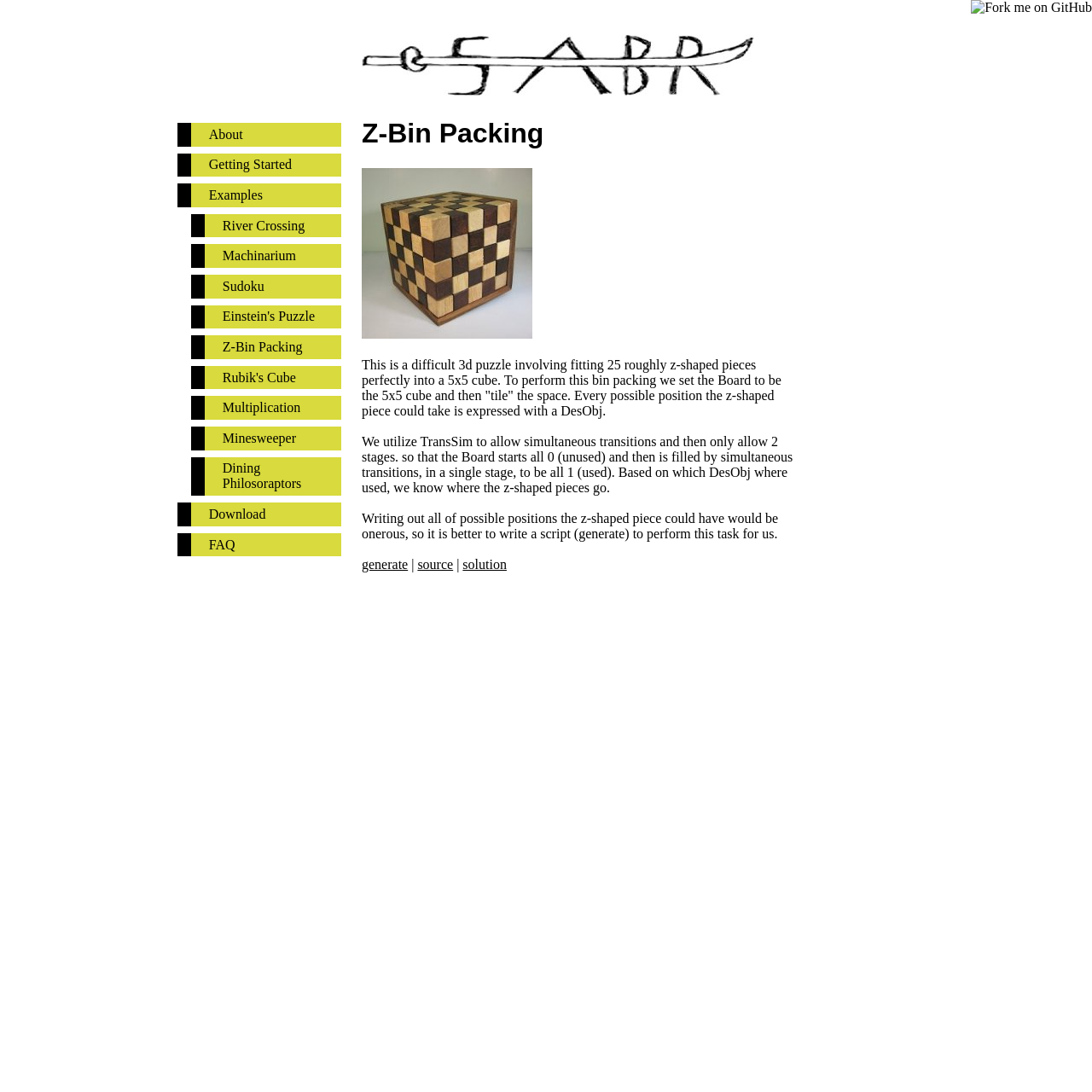What is the name of the puzzle described on this webpage?
Answer the question with a single word or phrase, referring to the image.

Z-Bin Packing